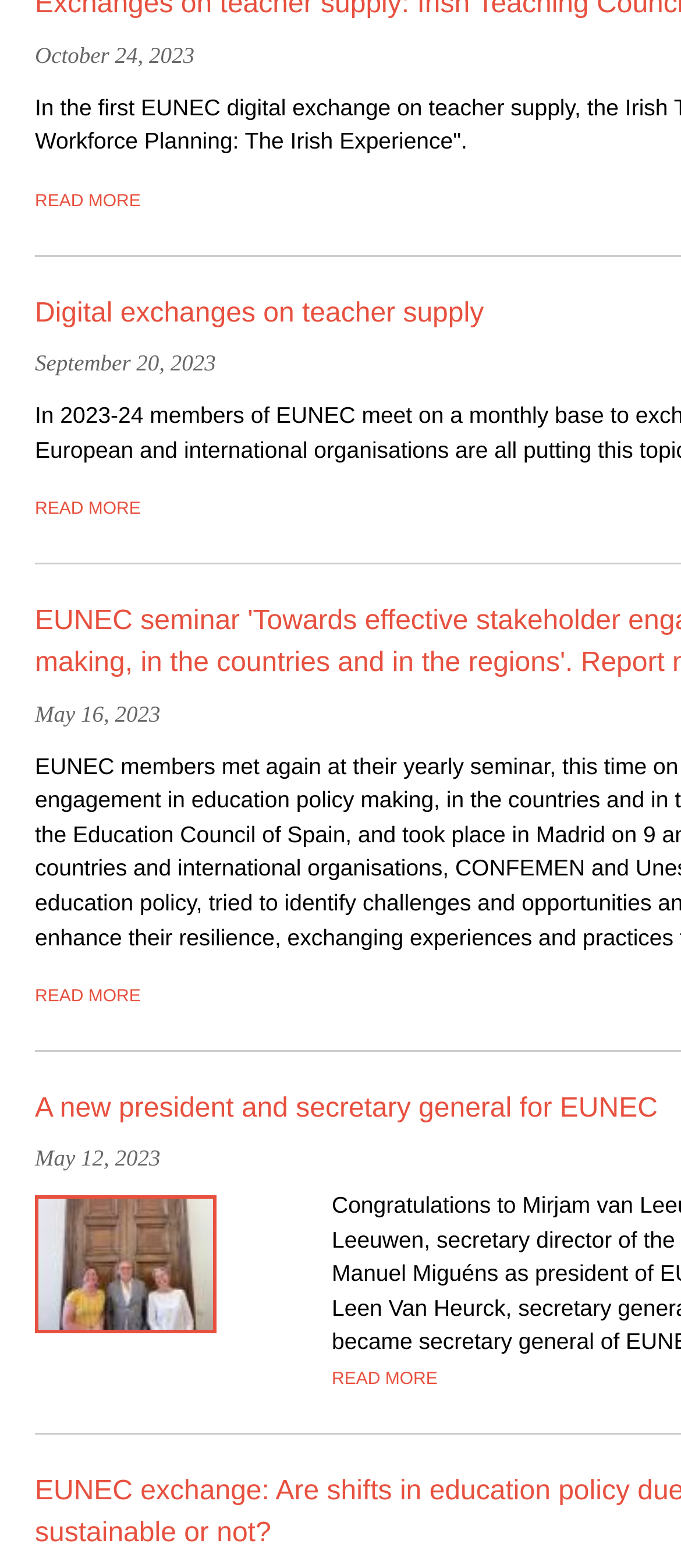How many 'READ MORE' links are there on the page?
Using the image as a reference, answer the question in detail.

I counted the number of link elements with the text 'READ MORE' and found four of them with bounding box coordinates [0.051, 0.123, 0.207, 0.135], [0.051, 0.319, 0.207, 0.331], [0.051, 0.63, 0.207, 0.642], and [0.487, 0.874, 0.642, 0.886].